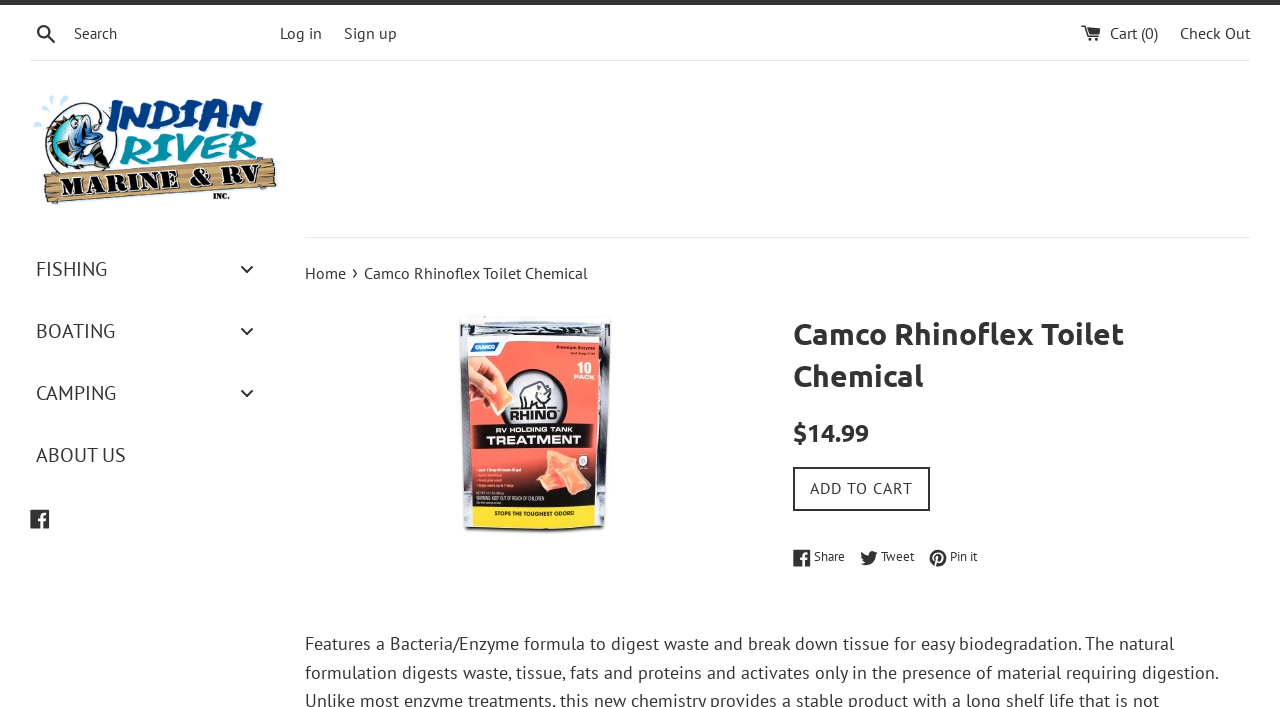How much does the product cost?
Answer the question with a single word or phrase by looking at the picture.

$14.99